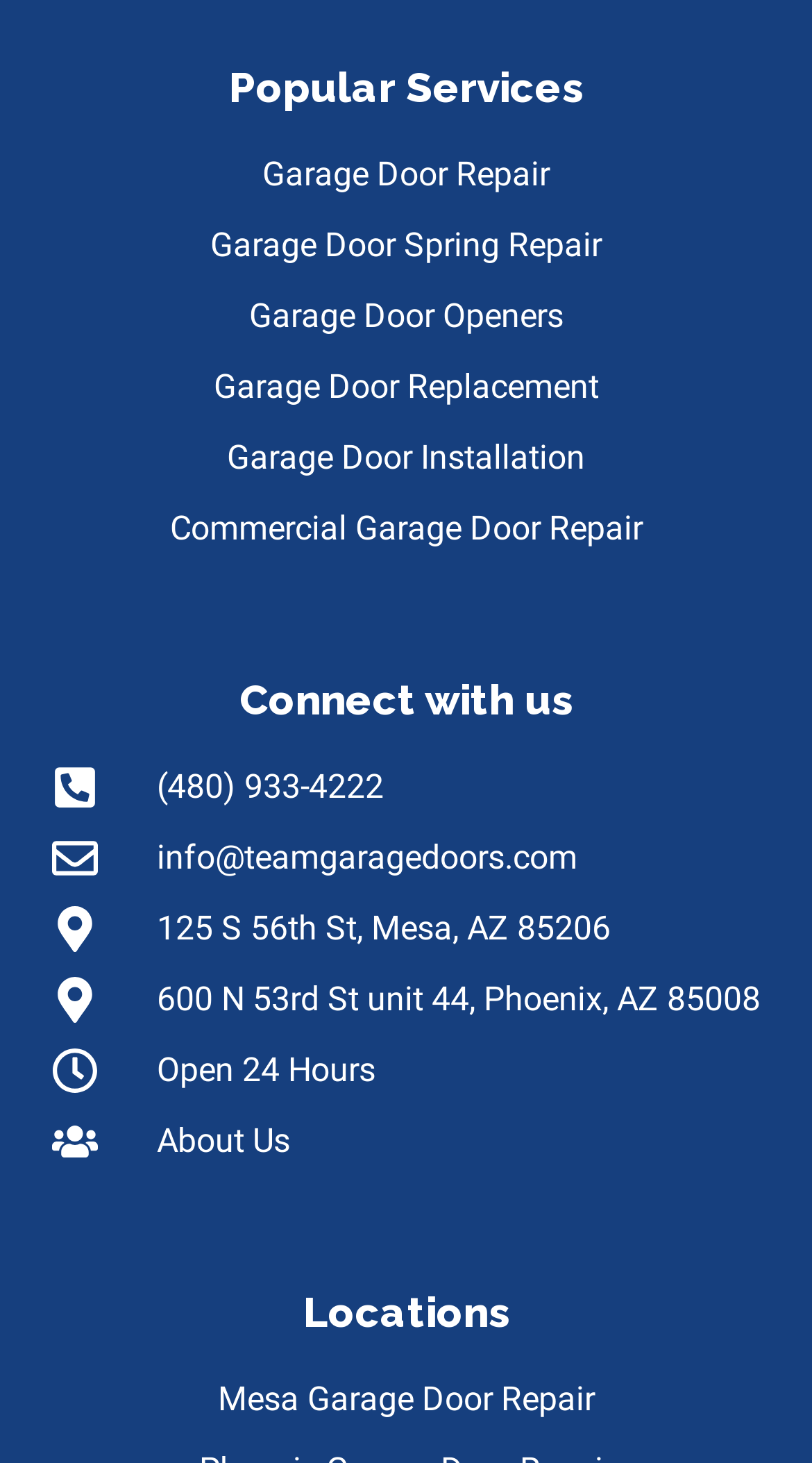Pinpoint the bounding box coordinates of the clickable area necessary to execute the following instruction: "Click on The Significance of the English Language". The coordinates should be given as four float numbers between 0 and 1, namely [left, top, right, bottom].

None